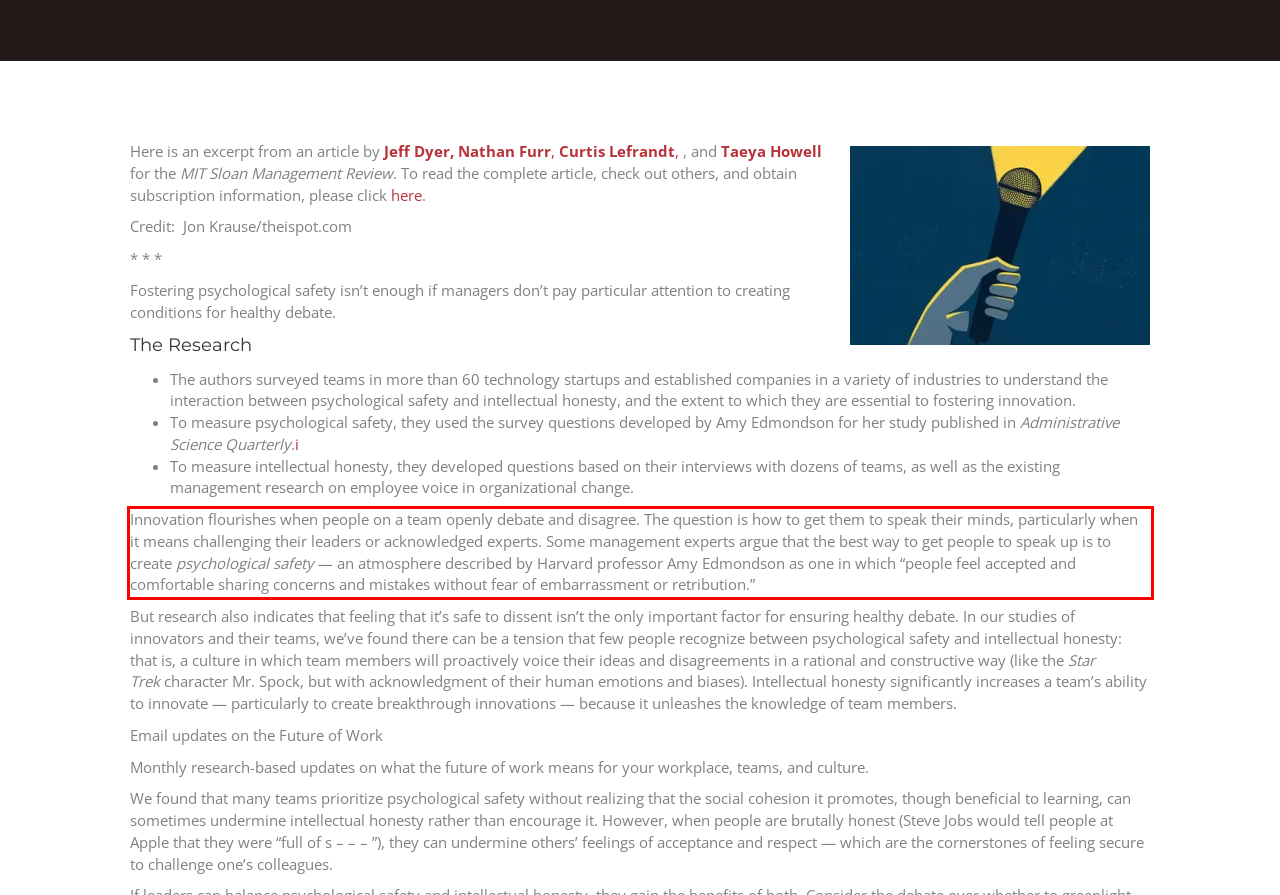Identify the text inside the red bounding box on the provided webpage screenshot by performing OCR.

Innovation flourishes when people on a team openly debate and disagree. The question is how to get them to speak their minds, particularly when it means challenging their leaders or acknowledged experts. Some management experts argue that the best way to get people to speak up is to create psychological safety — an atmosphere described by Harvard professor Amy Edmondson as one in which “people feel accepted and comfortable sharing concerns and mistakes without fear of embarrassment or retribution.”